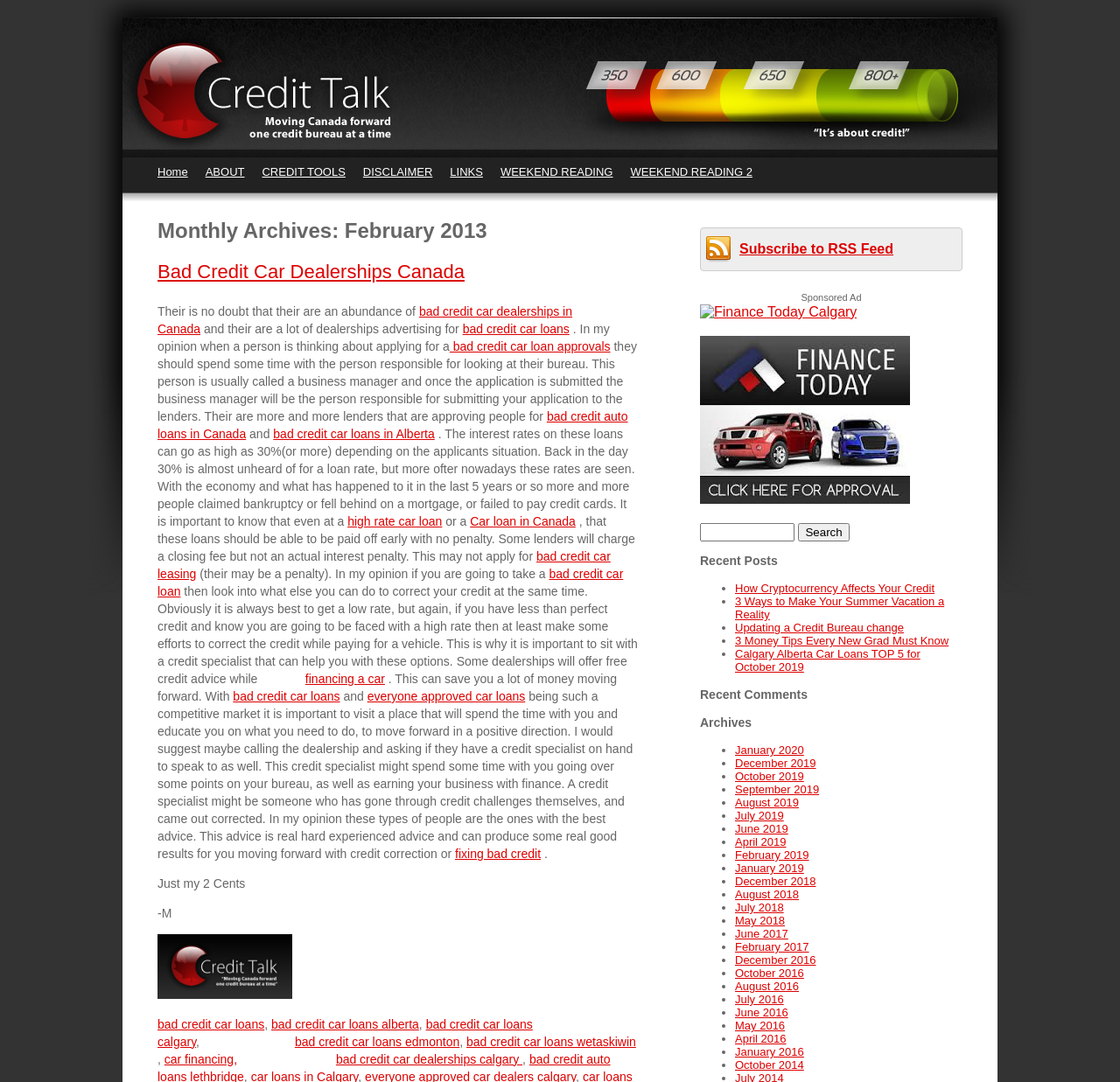Find the bounding box coordinates of the element to click in order to complete this instruction: "Read the 'Bad Credit Car Dealerships Canada' article". The bounding box coordinates must be four float numbers between 0 and 1, denoted as [left, top, right, bottom].

[0.141, 0.241, 0.415, 0.261]